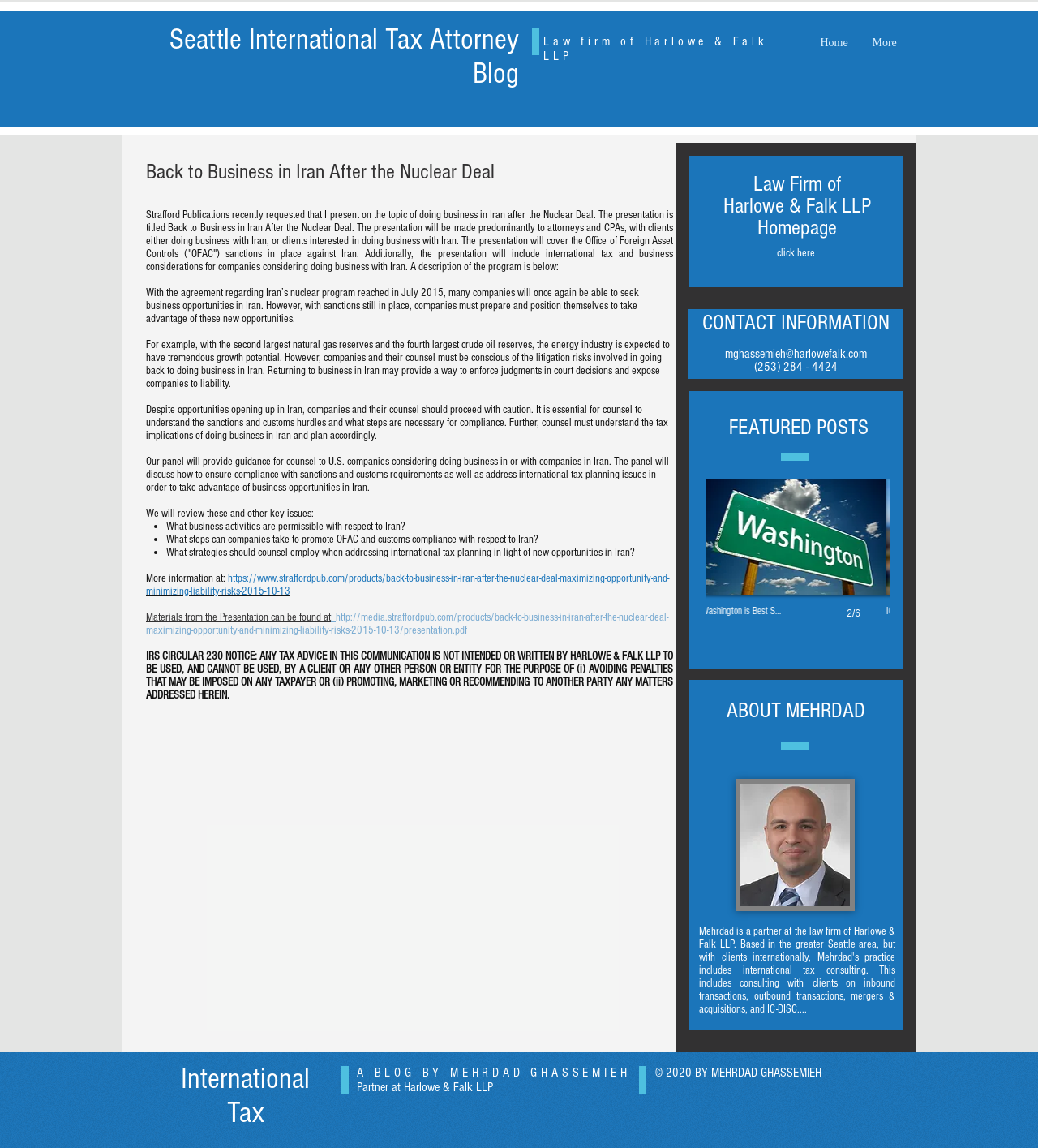Give a one-word or phrase response to the following question: What is the topic of the presentation?

Doing business in Iran after the Nuclear Deal